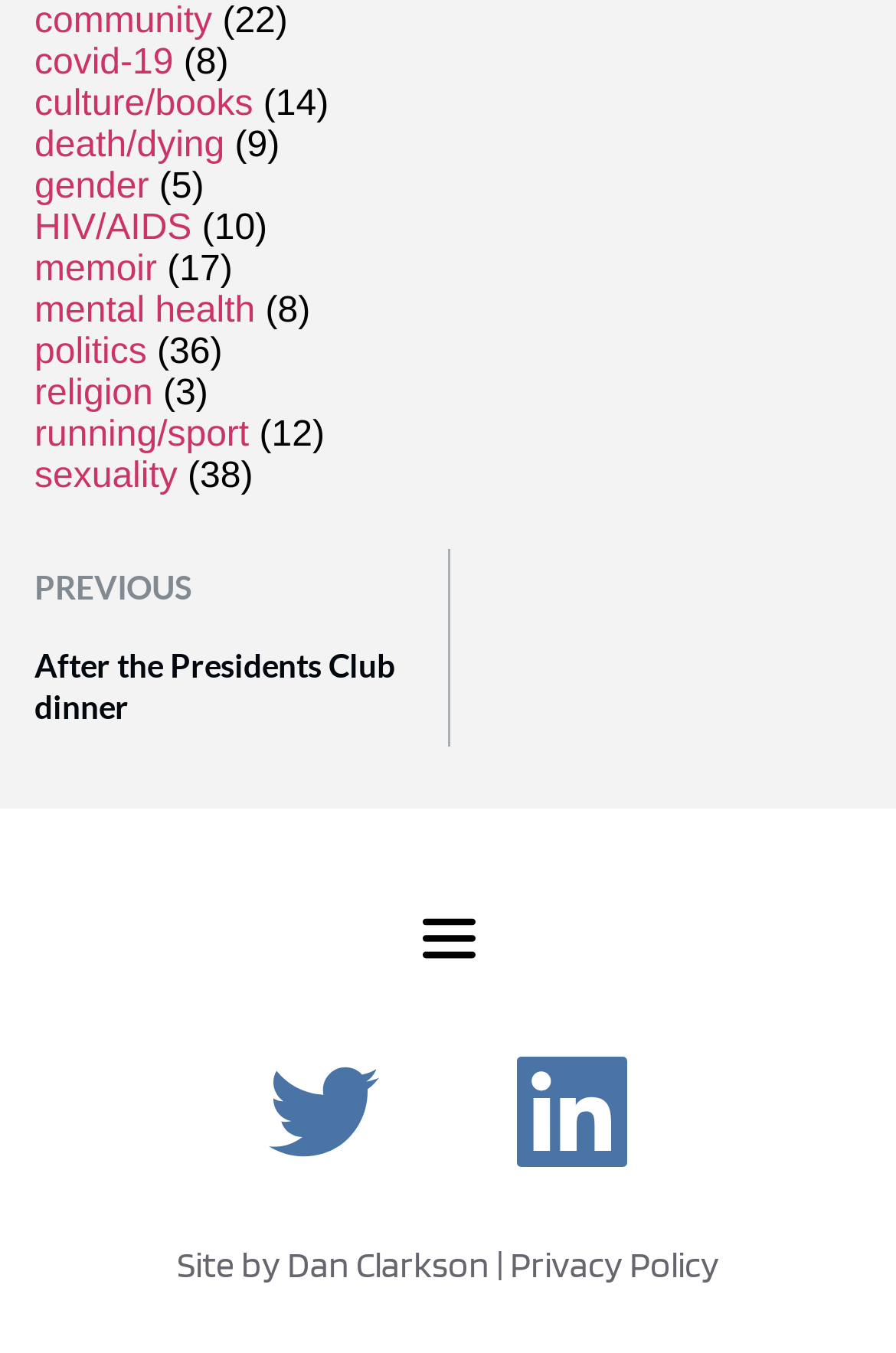Please respond to the question using a single word or phrase:
Who designed the website?

Dan Clarkson